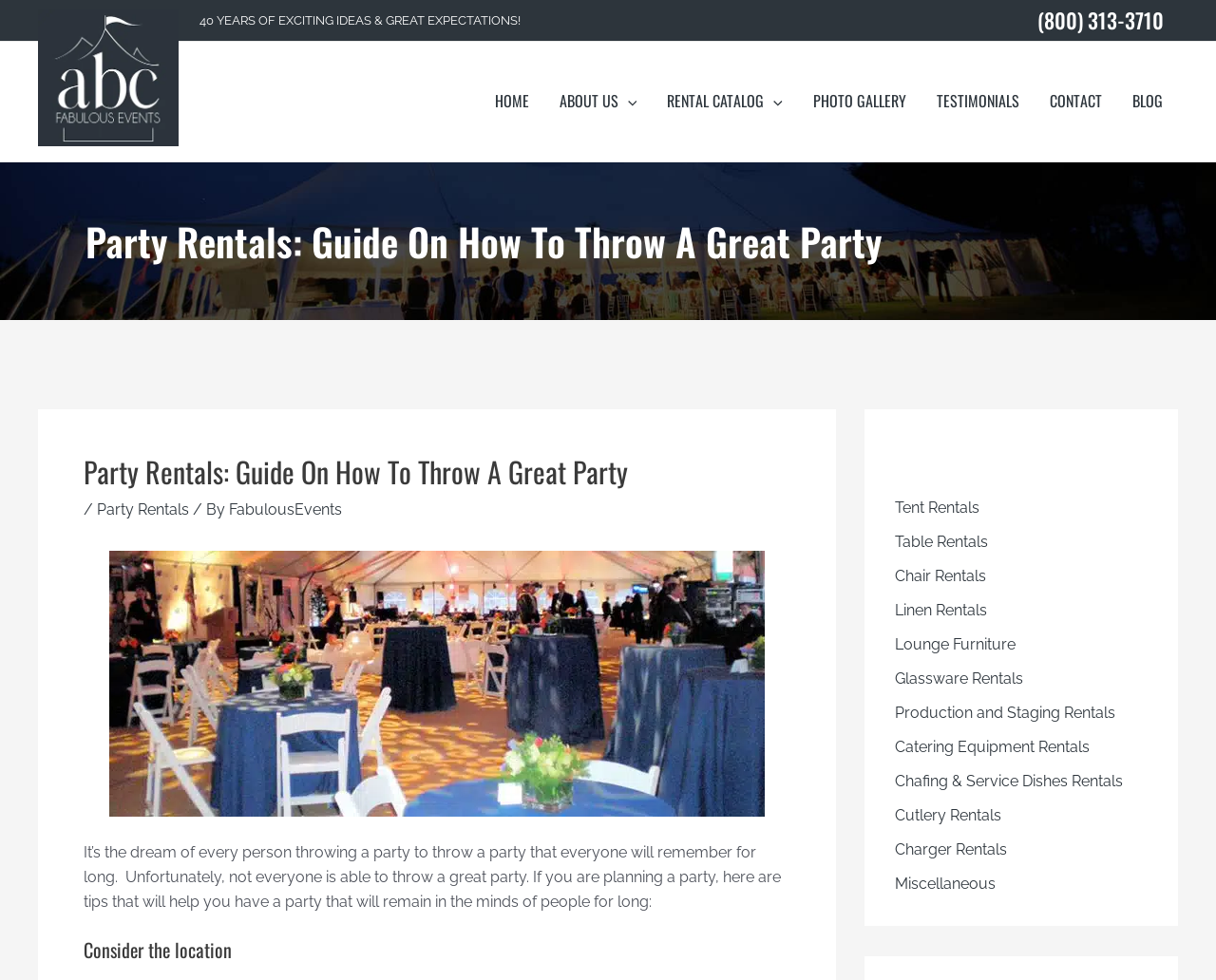Select the bounding box coordinates of the element I need to click to carry out the following instruction: "Read the 'Party Rentals: Guide On How To Throw A Great Party' article".

[0.07, 0.219, 0.93, 0.273]